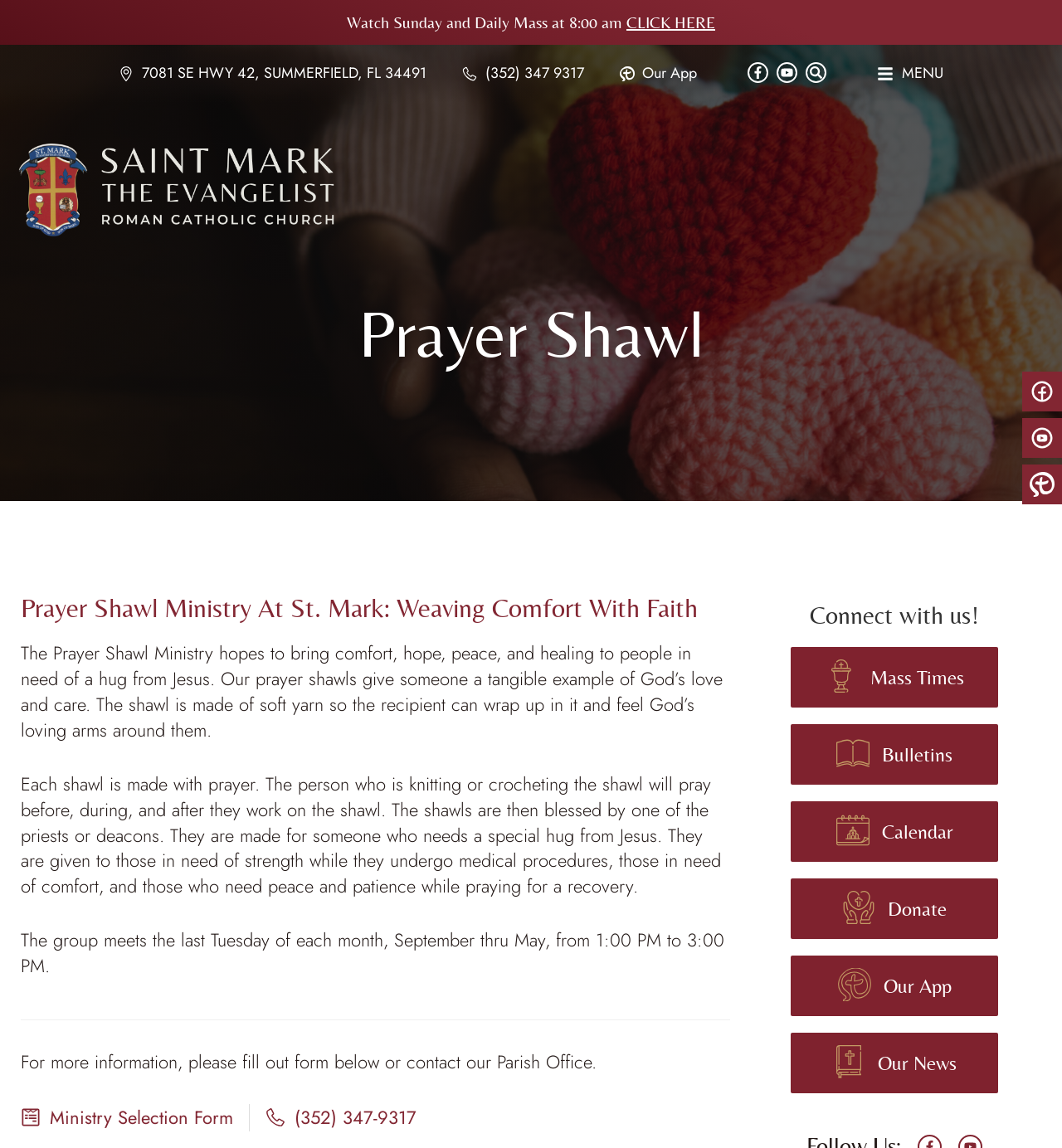Determine the bounding box coordinates for the area that needs to be clicked to fulfill this task: "Watch Sunday and Daily Mass". The coordinates must be given as four float numbers between 0 and 1, i.e., [left, top, right, bottom].

[0.327, 0.011, 0.59, 0.027]